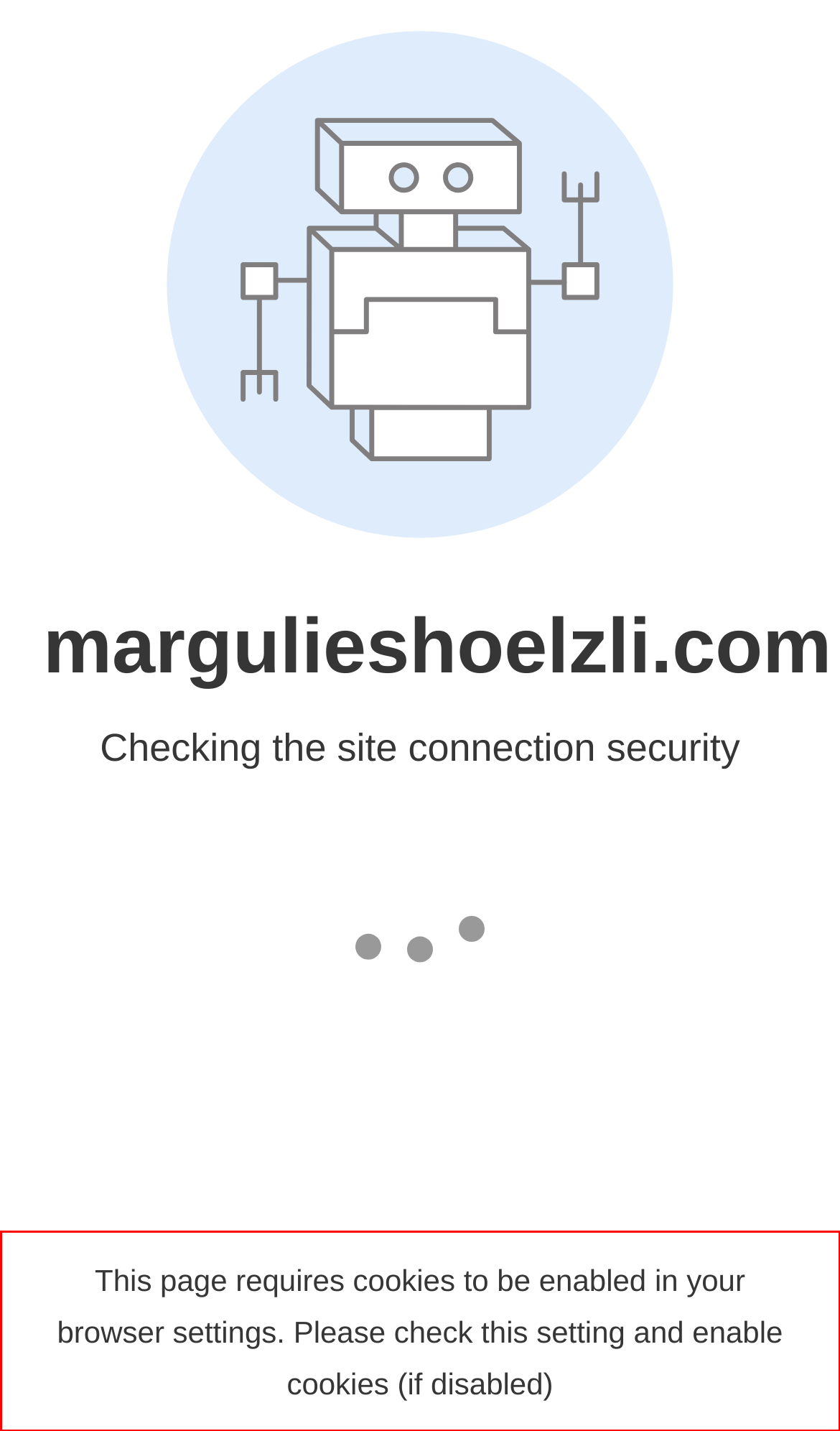From the provided screenshot, extract the text content that is enclosed within the red bounding box.

This page requires cookies to be enabled in your browser settings. Please check this setting and enable cookies (if disabled)